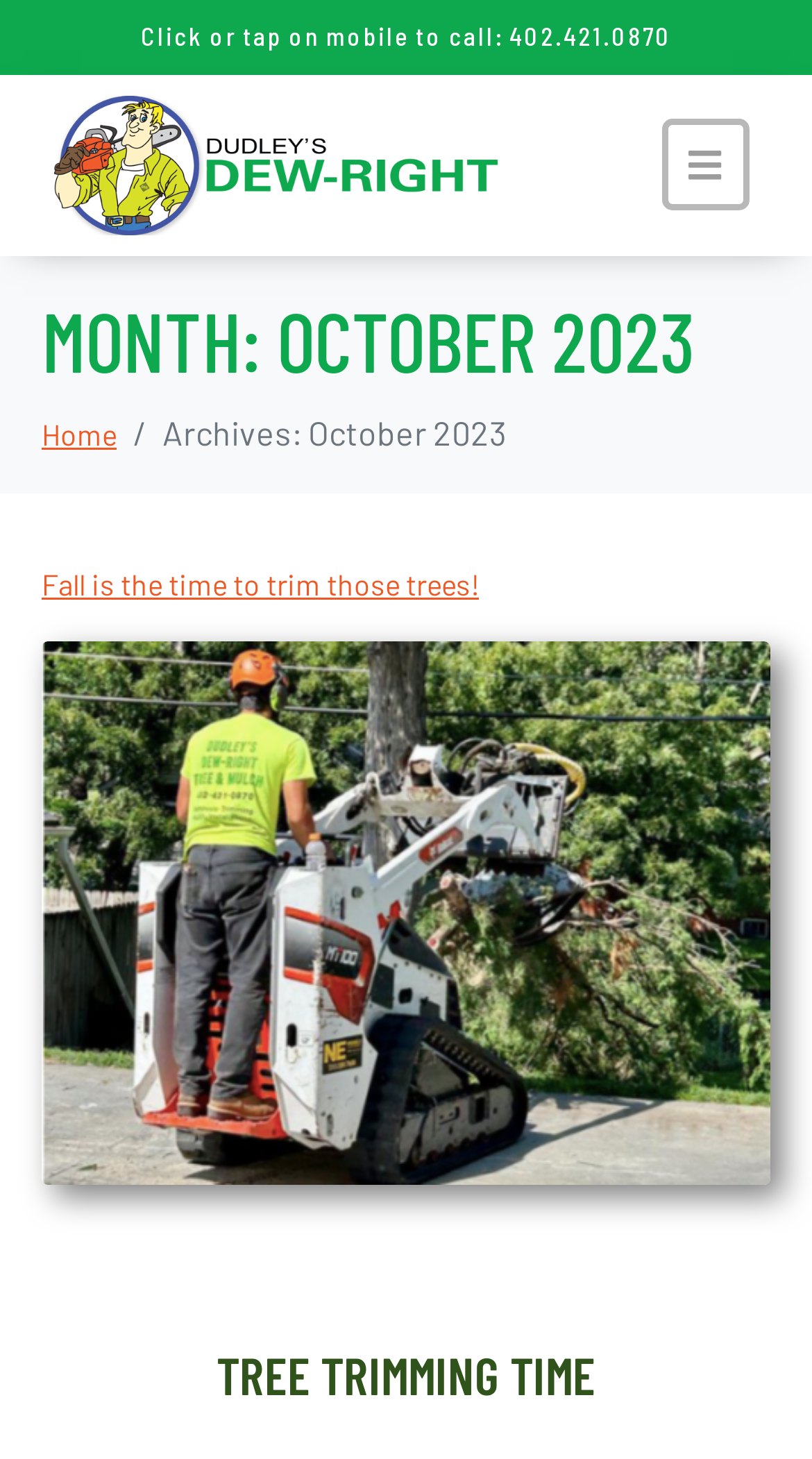What is the text of the webpage's headline?

MONTH: OCTOBER 2023